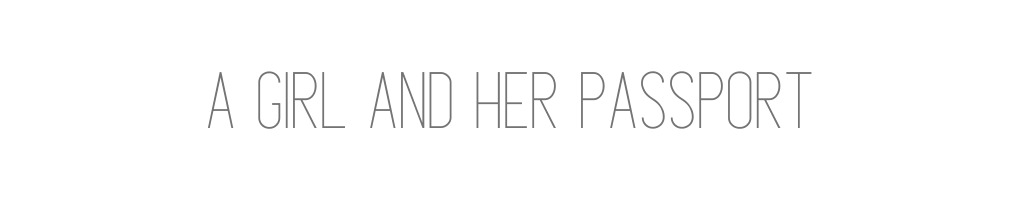Provide a thorough description of the contents of the image.

The image features the title "A Girl and Her Passport" prominently displayed in an elegant font. This title reflects the essence of the blog, which likely focuses on travel experiences and adventures. The design is minimalistic, emphasizing the text against a white background, suggesting a clean and sophisticated aesthetic that invites readers into the author's travel narratives. This captivating title sets the tone for a journey filled with exploration and personal stories related to travel, destinations, and cultural experiences.